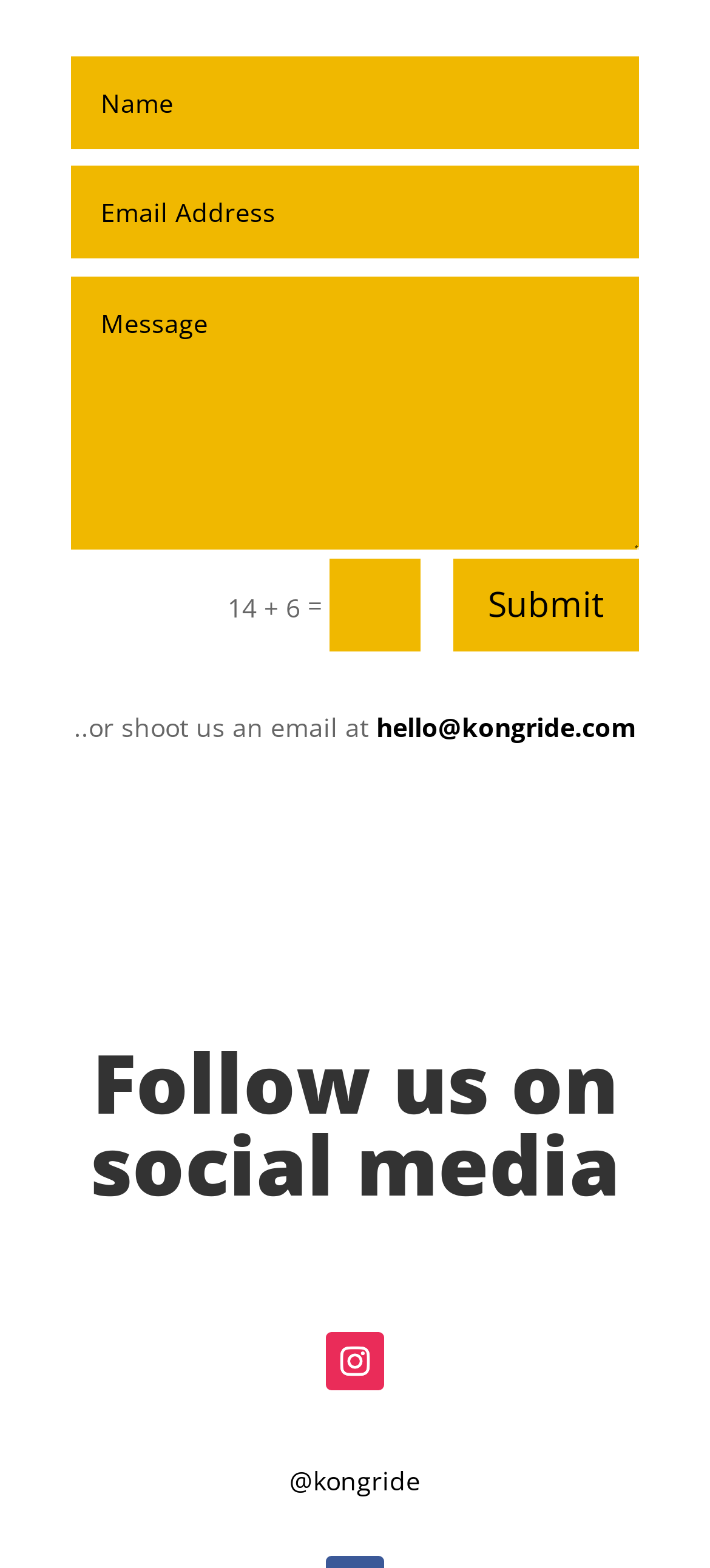Locate the bounding box coordinates of the clickable part needed for the task: "Click the Submit button".

[0.638, 0.356, 0.9, 0.415]